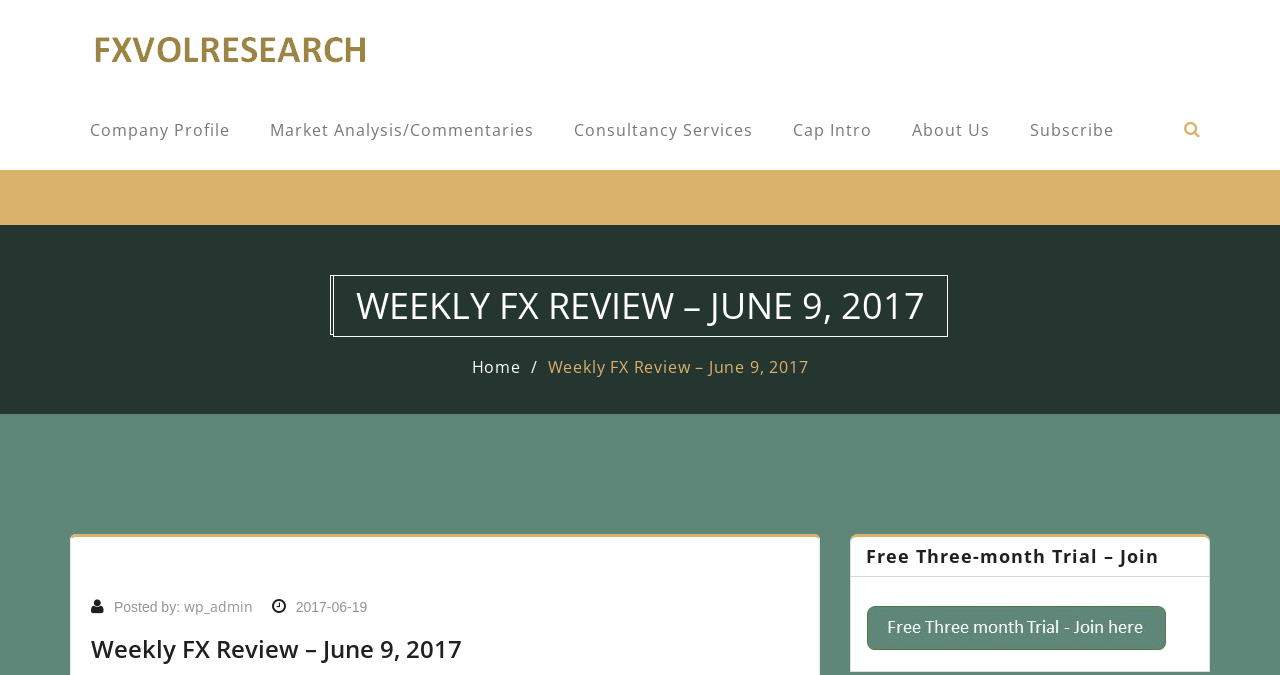Predict the bounding box coordinates for the UI element described as: "Home". The coordinates should be four float numbers between 0 and 1, presented as [left, top, right, bottom].

[0.368, 0.527, 0.407, 0.559]